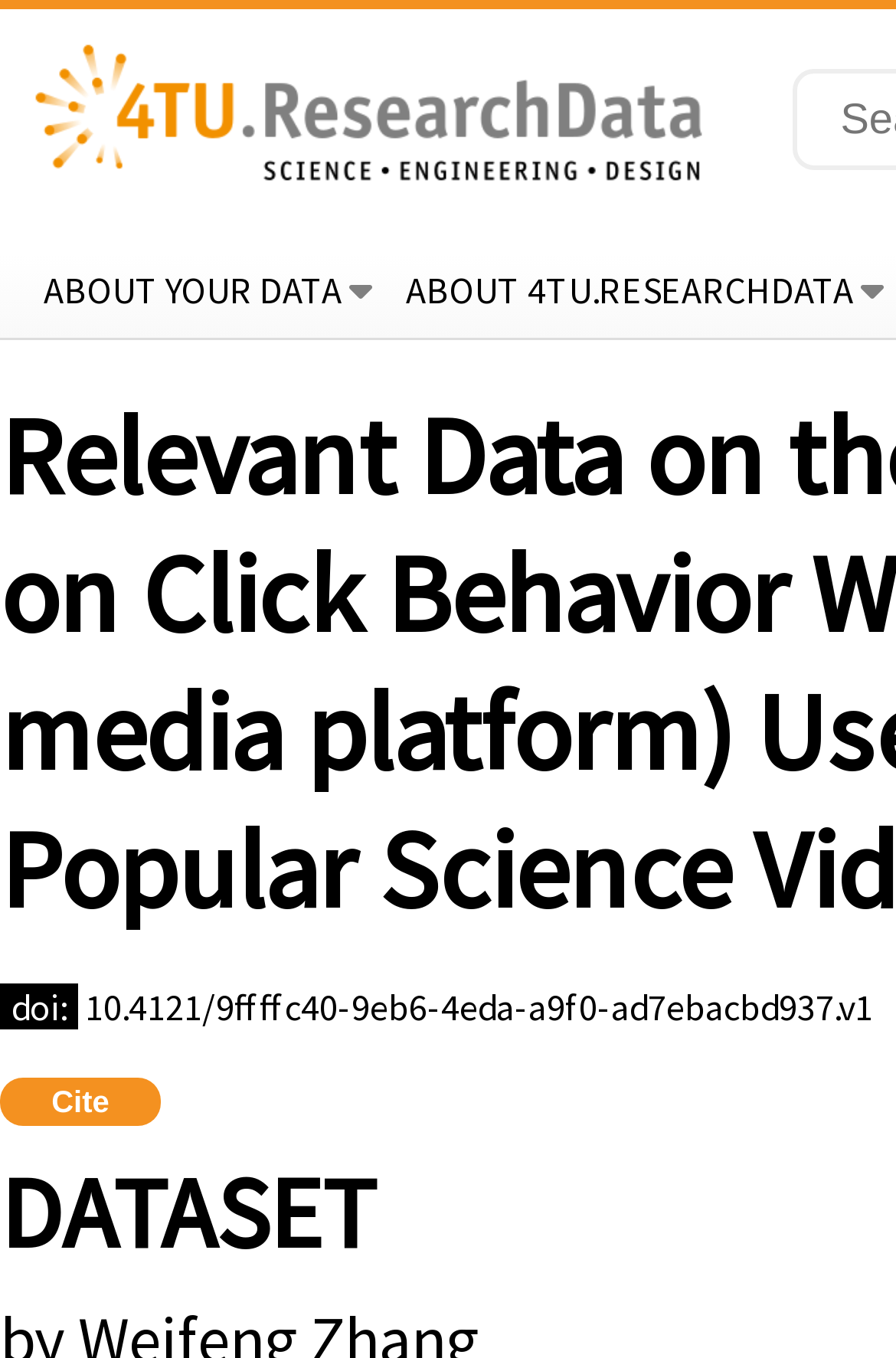Provide your answer in one word or a succinct phrase for the question: 
What is the logo of this website?

4TU.ResearchData logo